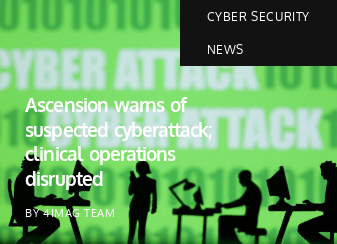Respond to the question below with a concise word or phrase:
Who is attributed to the article?

4IMAG TEAM